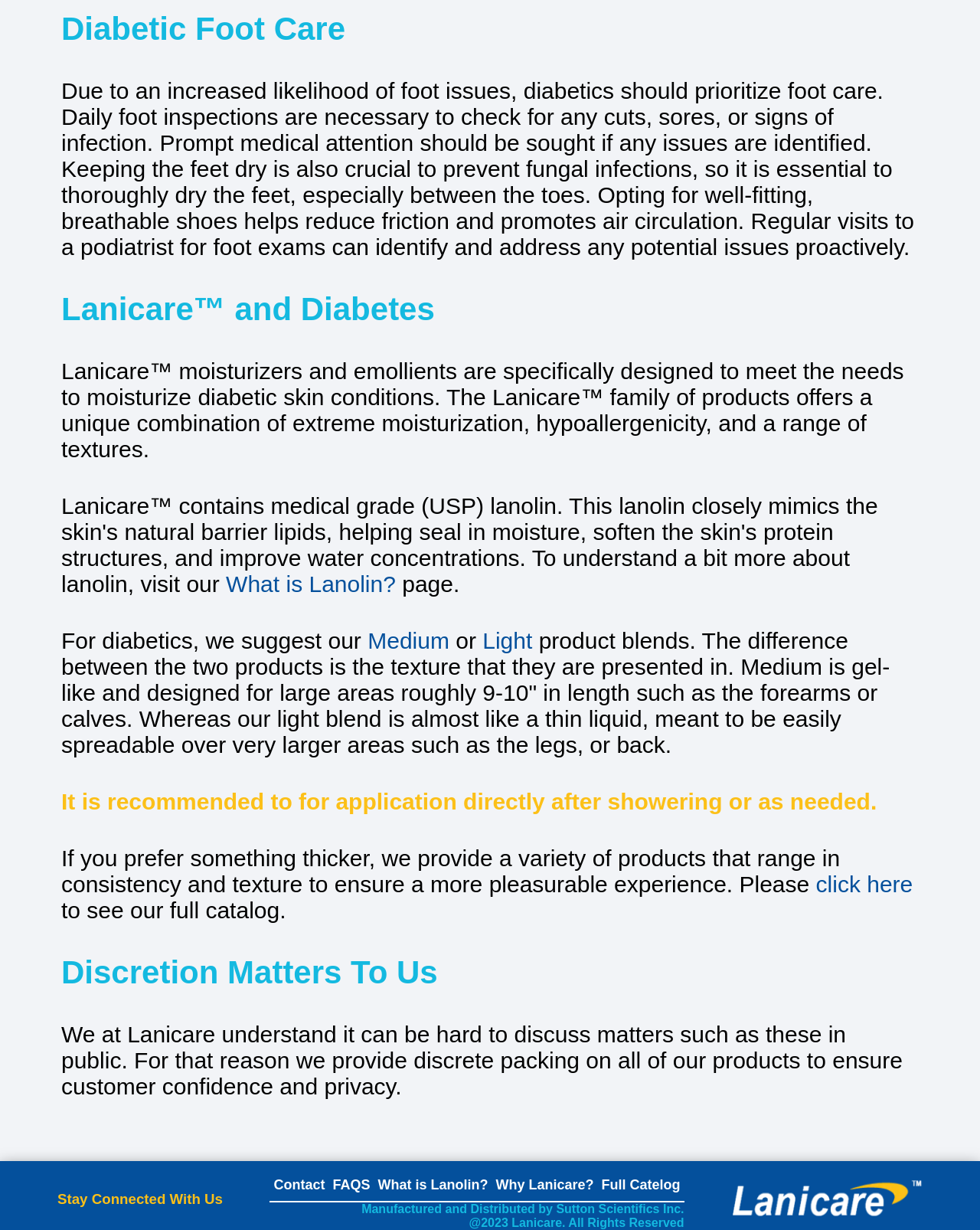Can you find the bounding box coordinates for the UI element given this description: "Medium"? Provide the coordinates as four float numbers between 0 and 1: [left, top, right, bottom].

[0.375, 0.511, 0.459, 0.531]